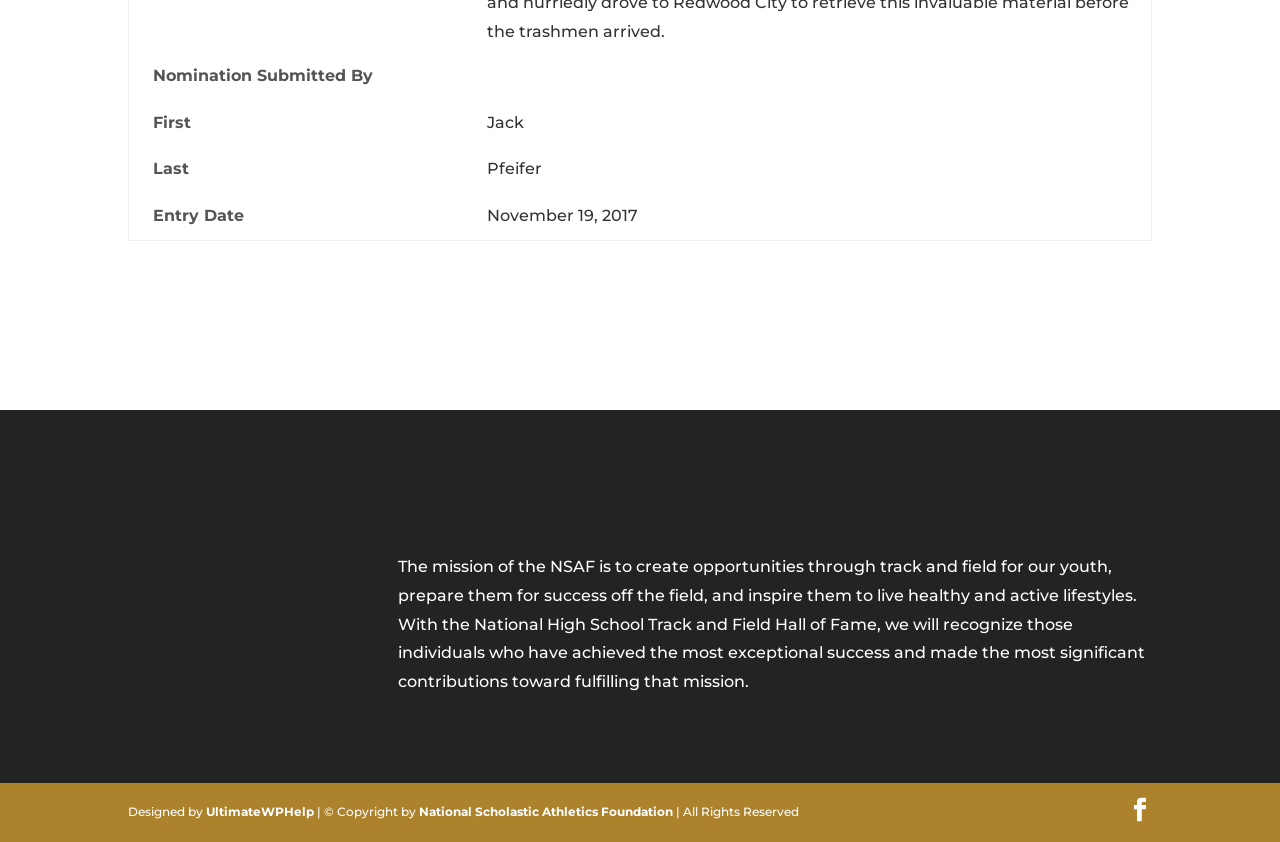What is the name of the organization that owns the copyright?
Using the image as a reference, answer the question with a short word or phrase.

National Scholastic Athletics Foundation